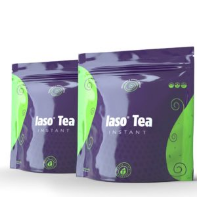Provide an in-depth description of the image you see.

The image showcases two packages of "Iaso Tea Instant," a product known for its convenience and health benefits. The packaging features a predominantly purple design, complemented by vibrant green accents that add visual appeal. The product name is prominently displayed, ensuring easy identification. Iaso Tea Instant is marketed as a dietary supplement that supports various health goals. It is available for subscription, highlighting its popularity among consumers looking for wellness solutions. This product aims to provide a quick and effective way to enjoy tea's benefits without the brewing hassle.